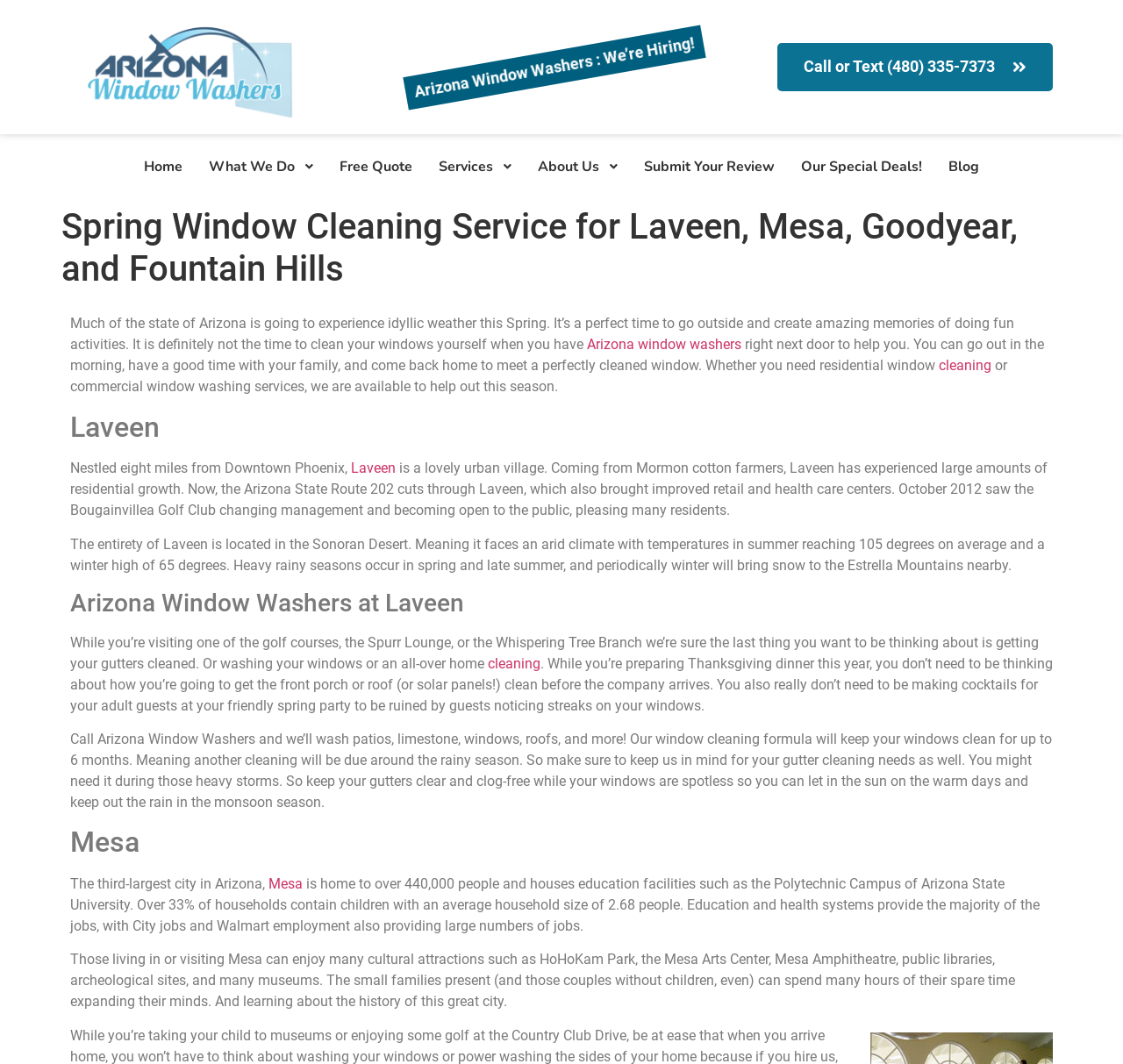What is the average temperature in Laveen during summer?
Please provide a comprehensive answer based on the contents of the image.

The webpage mentions that Laveen faces an arid climate with temperatures in summer reaching 105 degrees on average, as stated in the text 'The entirety of Laveen is located in the Sonoran Desert. Meaning it faces an arid climate with temperatures in summer reaching 105 degrees on average and a winter high of 65 degrees.'